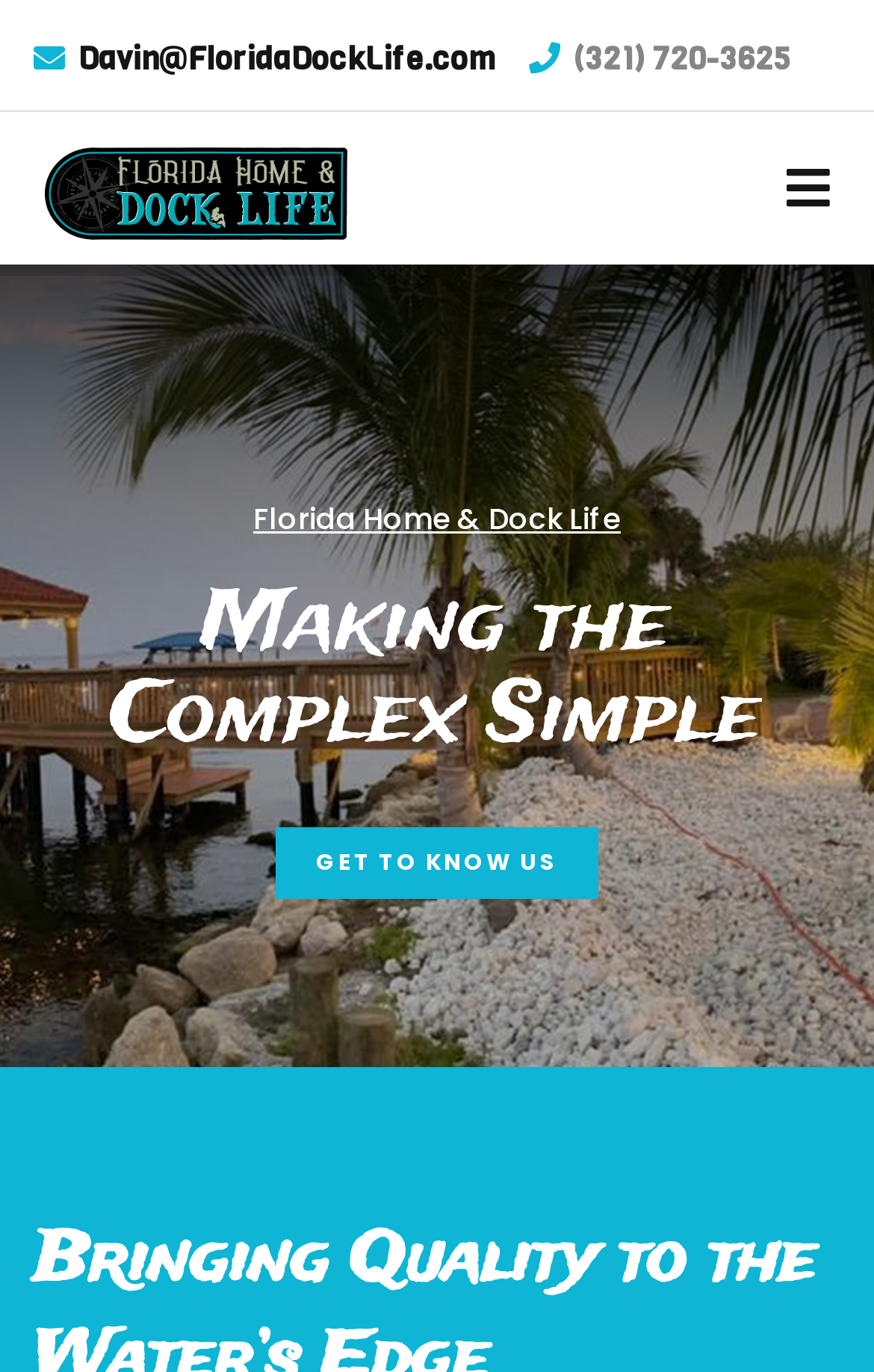What is the email address of Davin?
Please give a detailed and elaborate answer to the question based on the image.

I found the email address by looking at the link element with the bounding box coordinates [0.09, 0.028, 0.567, 0.059], which contains the email address 'Davin@FloridaDockLife.com'.